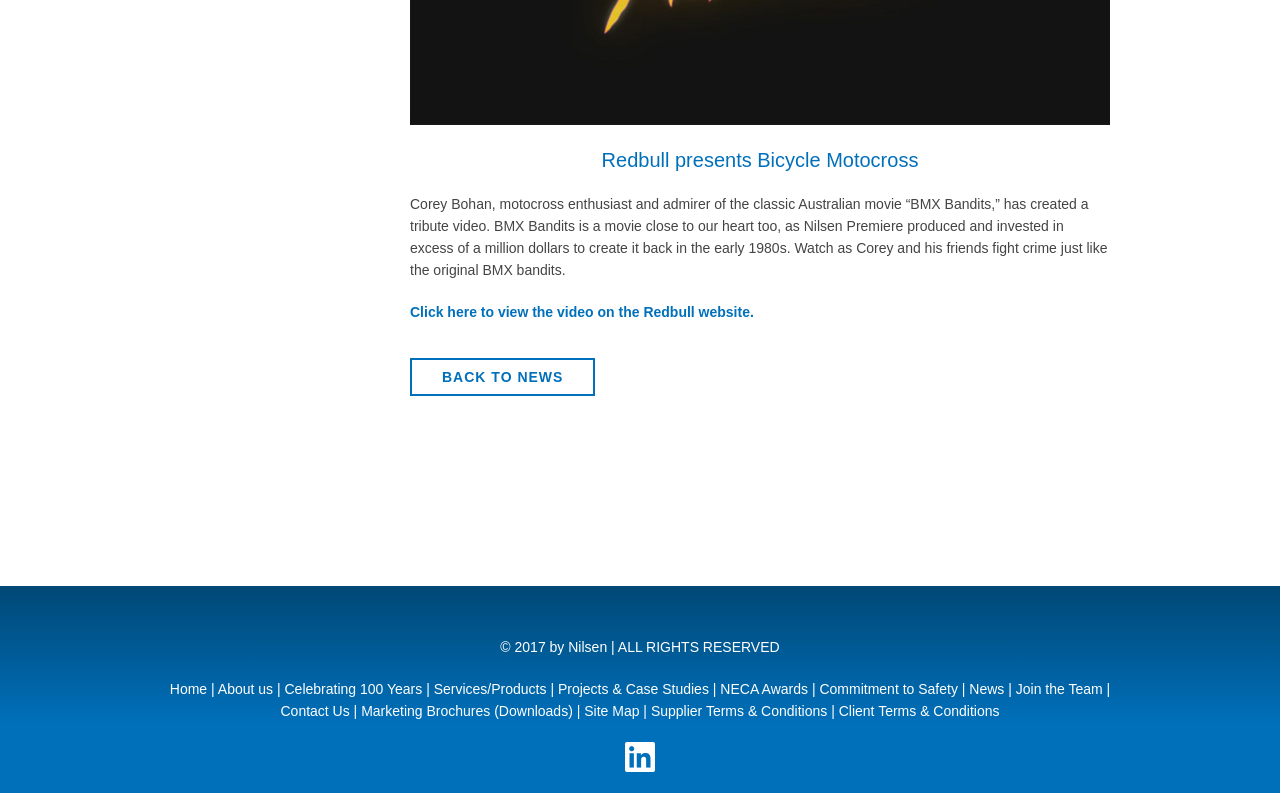Locate the bounding box coordinates of the element you need to click to accomplish the task described by this instruction: "Visit the blog page".

None